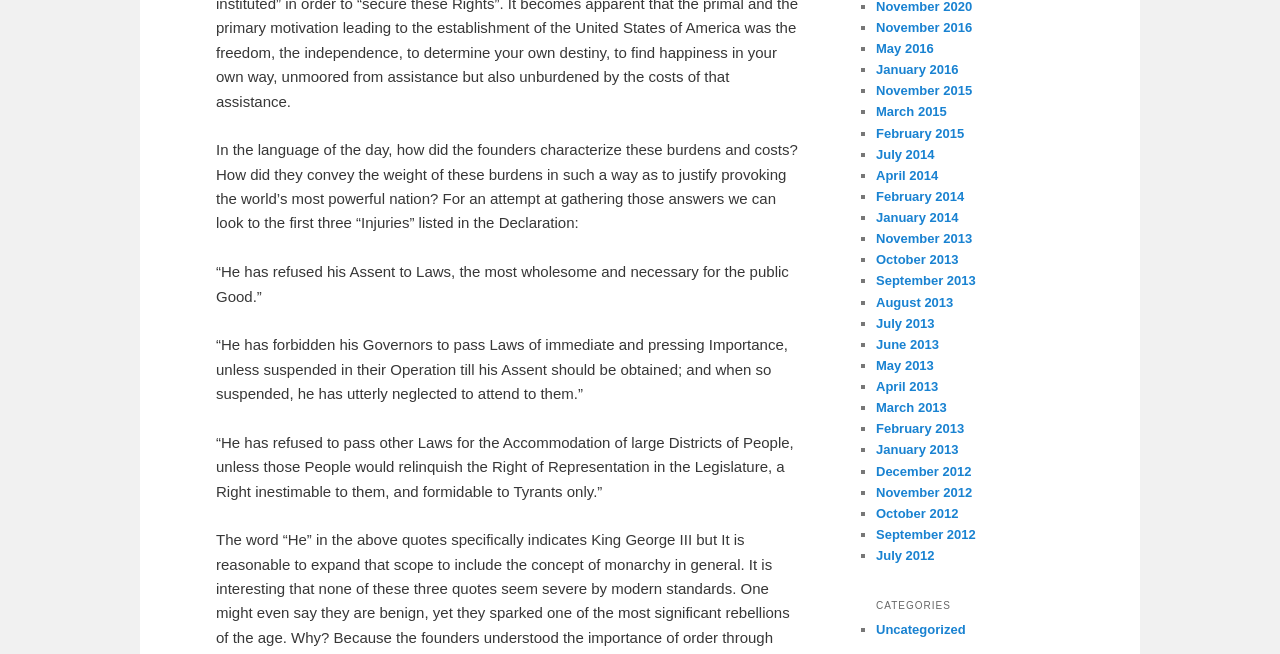Please locate the bounding box coordinates of the element that should be clicked to achieve the given instruction: "View posts from May 2013".

[0.684, 0.547, 0.73, 0.57]